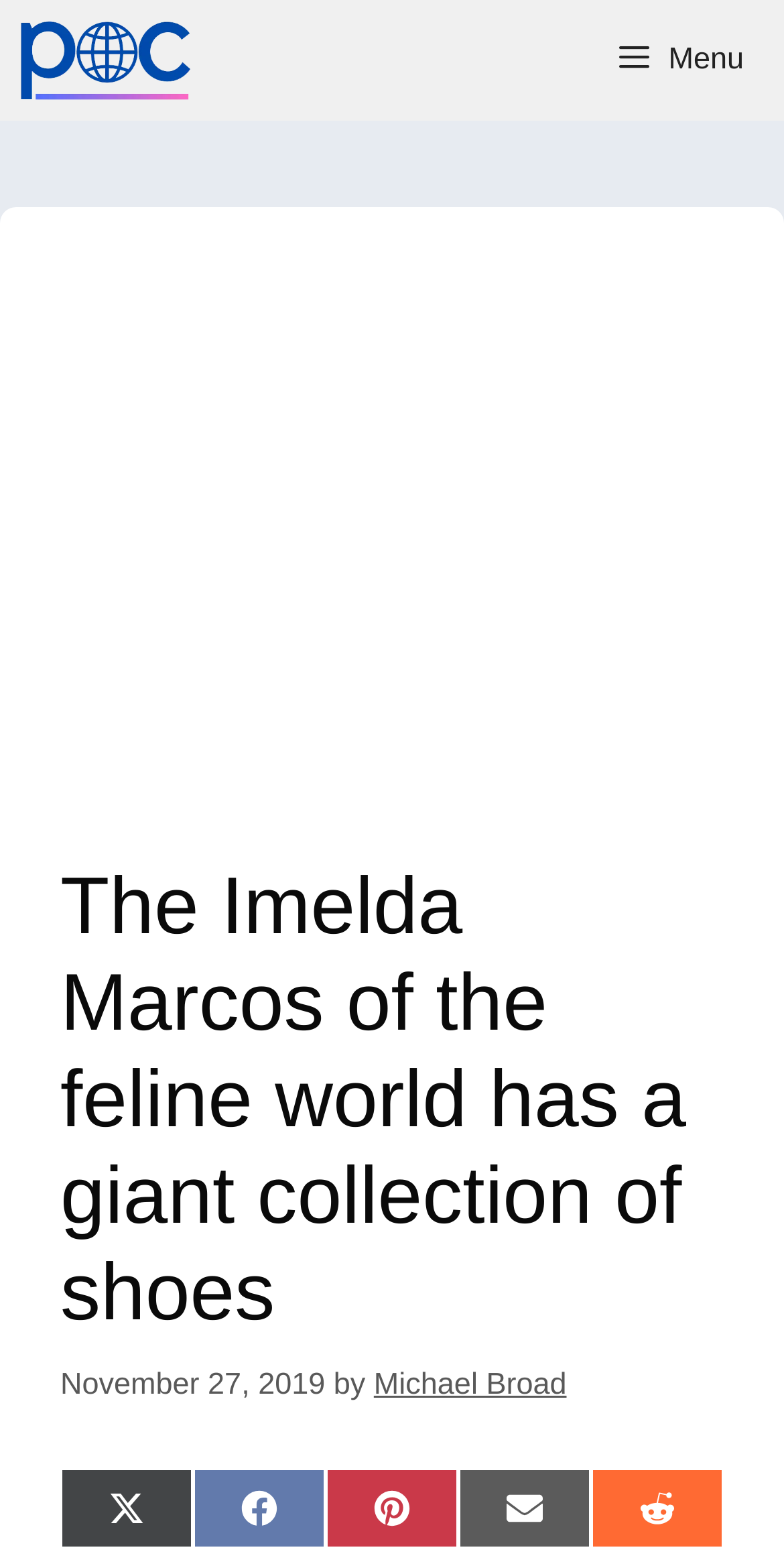Summarize the webpage comprehensively, mentioning all visible components.

This webpage is about a fascinating story of a cat with a massive shoe collection, likened to Imelda Marcos, a former Philippine First Lady known for her extensive shoe collection. 

At the top of the page, there is a navigation bar with a logo of "Freethinking Animal Advocacy" on the left, accompanied by a menu button on the right. 

Below the navigation bar, there is a large header section that occupies most of the page. Within this section, there is an advertisement iframe on the top, followed by a heading that summarizes the article's title. The title is "The Imelda Marcos of the feline world has a giant collection of shoes". 

Underneath the title, there is a timestamp indicating the article was published on November 27, 2019, followed by the author's name, "Michael Broad". 

At the bottom of the page, there are five social media sharing links, aligned horizontally, allowing users to share the article on Twitter, Facebook, Pinterest, Email, and Reddit, respectively.